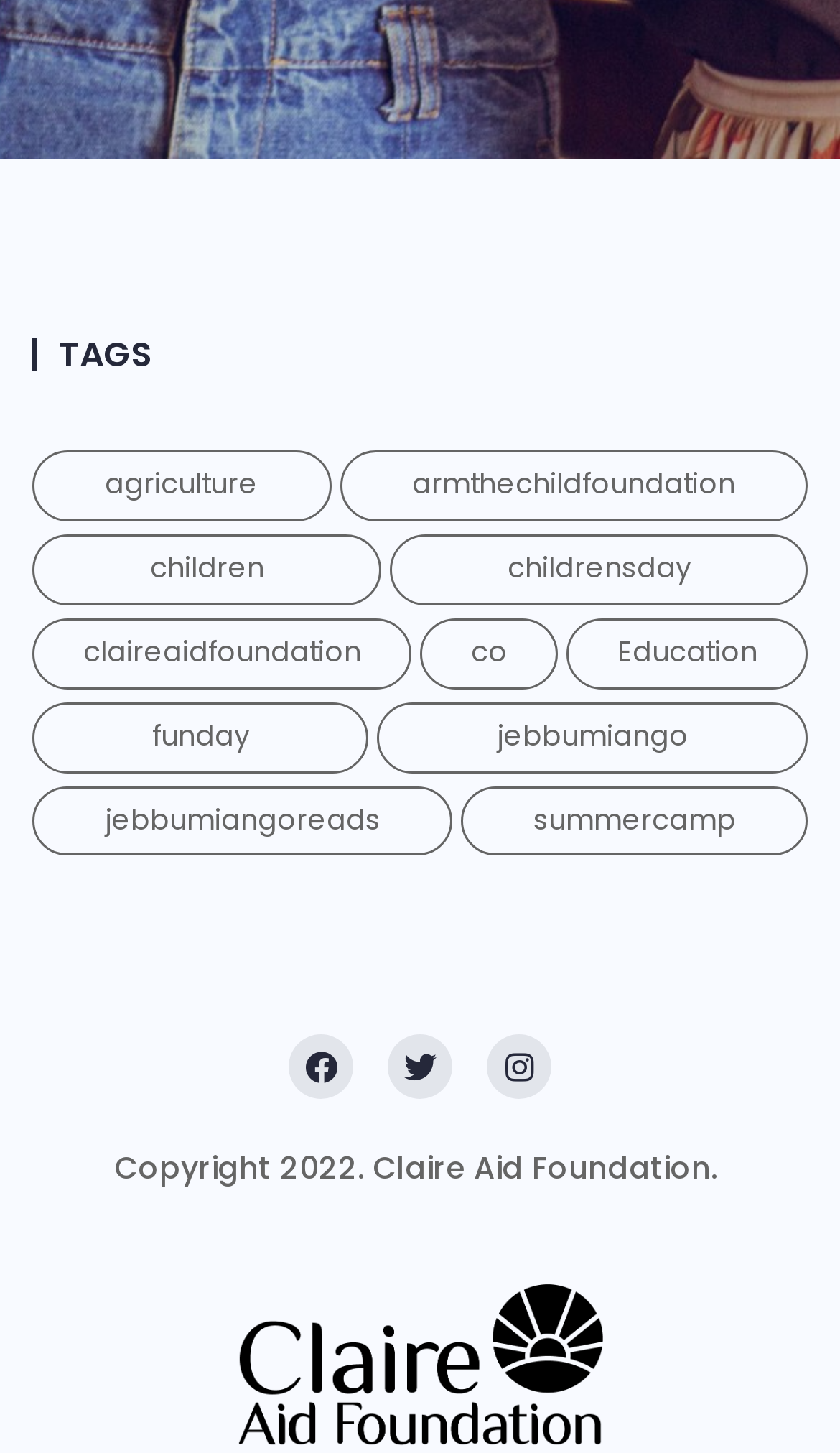Using the information in the image, give a comprehensive answer to the question: 
How many links are under the 'TAGS' heading?

I counted the number of links under the 'TAGS' heading, which are 'agriculture (1 item)', 'armthechildfoundation (3 items)', 'children (1 item)', 'childrensday (1 item)', 'claireaidfoundation (3 items)', 'co (1 item)', 'Education (3 items)', 'funday (1 item)', 'jebbumiango (1 item)', 'jebbumiangoreads (4 items)', 'summercamp (3 items)'. There are 13 links in total.